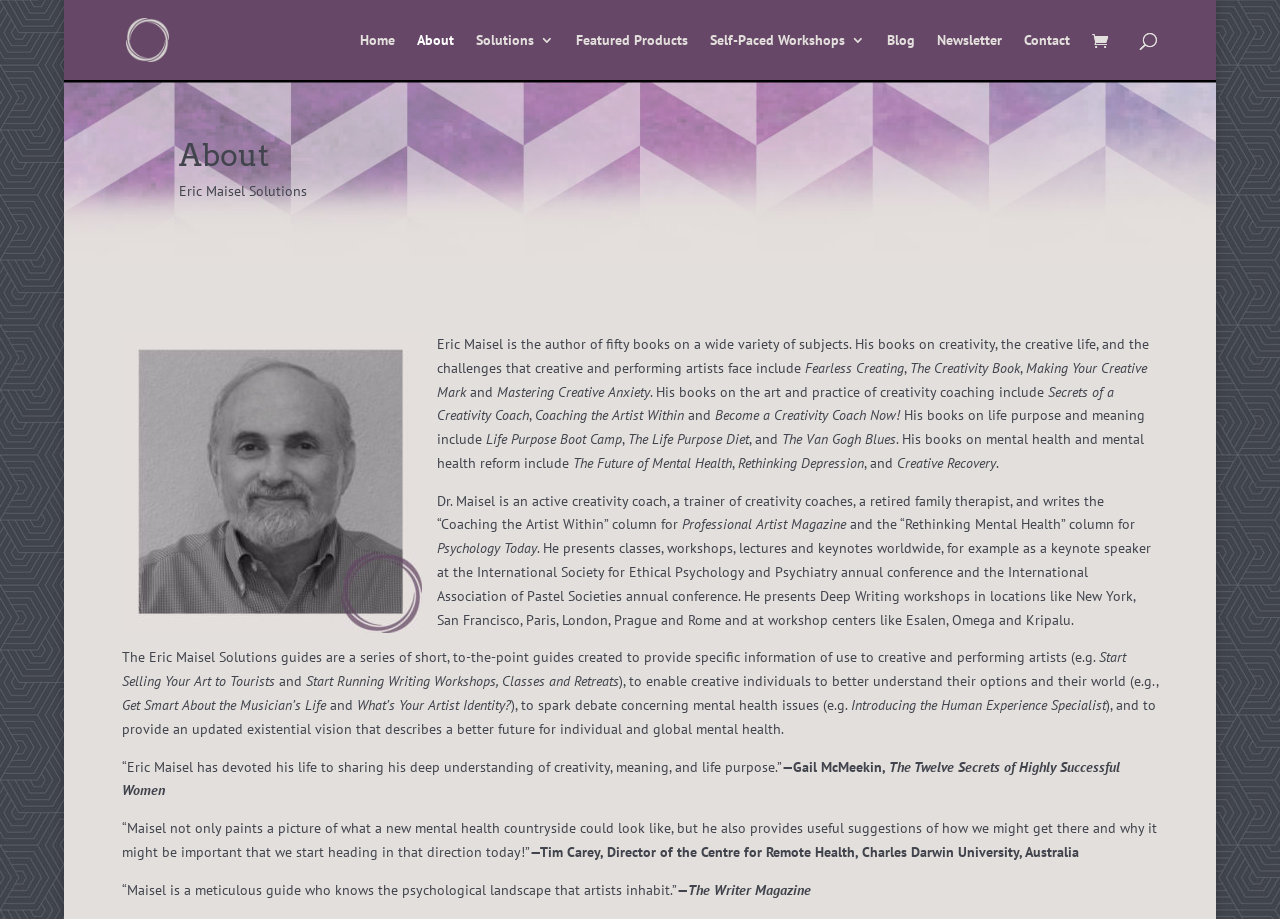Given the webpage screenshot, identify the bounding box of the UI element that matches this description: "alt="Eric Maisel Solutions"".

[0.098, 0.032, 0.132, 0.052]